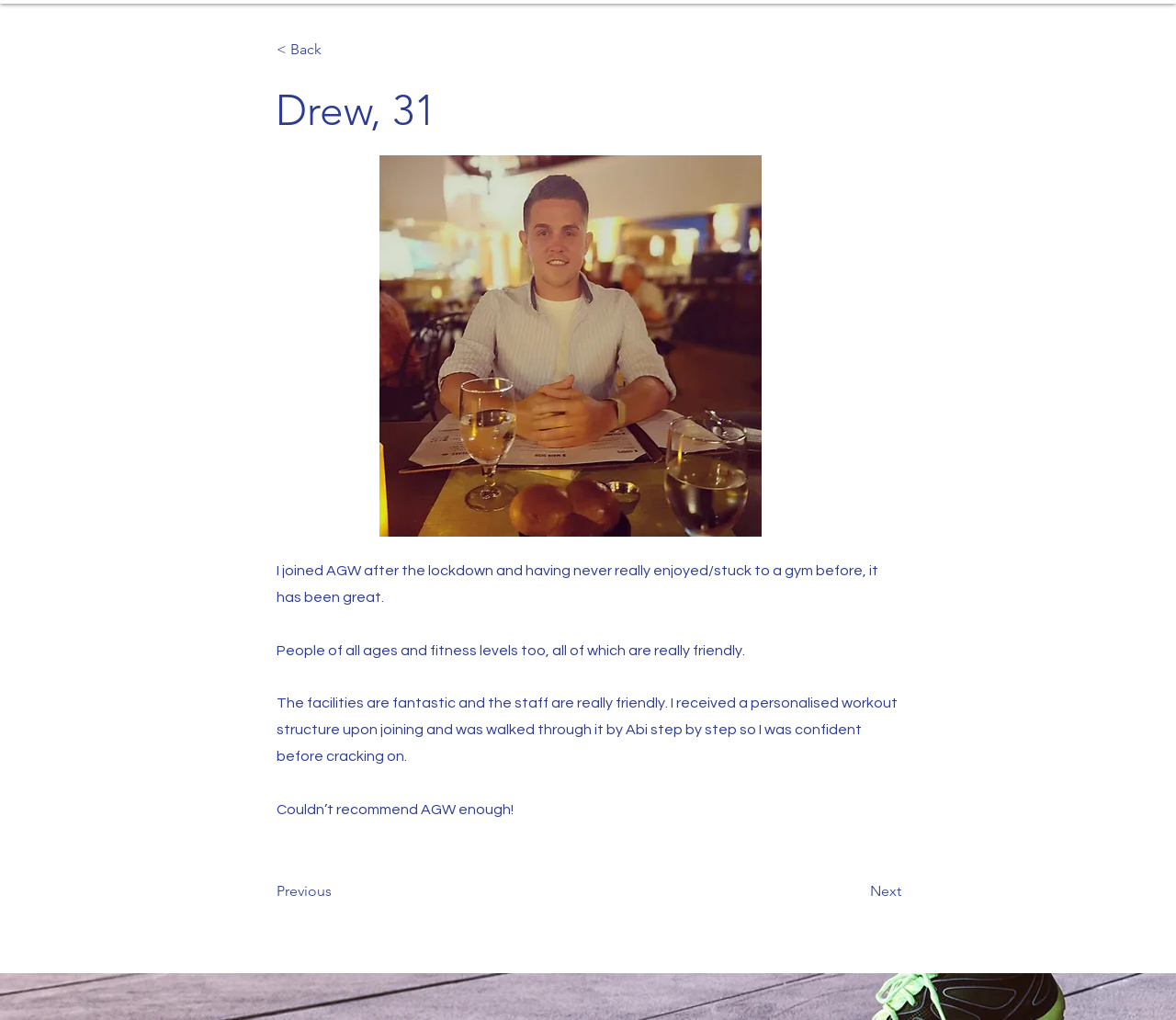Give a short answer using one word or phrase for the question:
What did Drew receive upon joining AGW?

Personalised workout structure